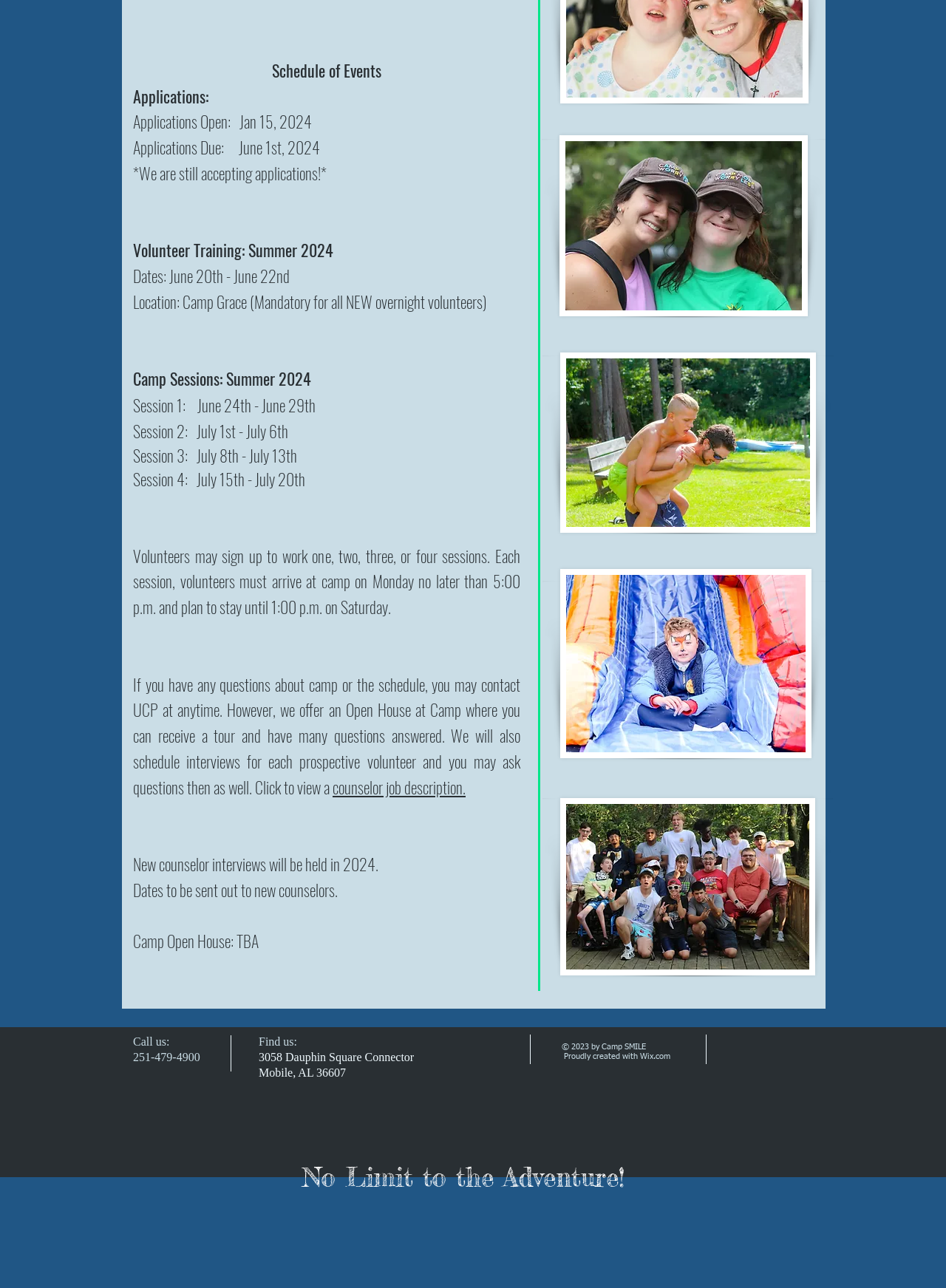Locate the bounding box of the UI element described by: "aria-label="Twitter Clean"" in the given webpage screenshot.

[0.828, 0.809, 0.848, 0.823]